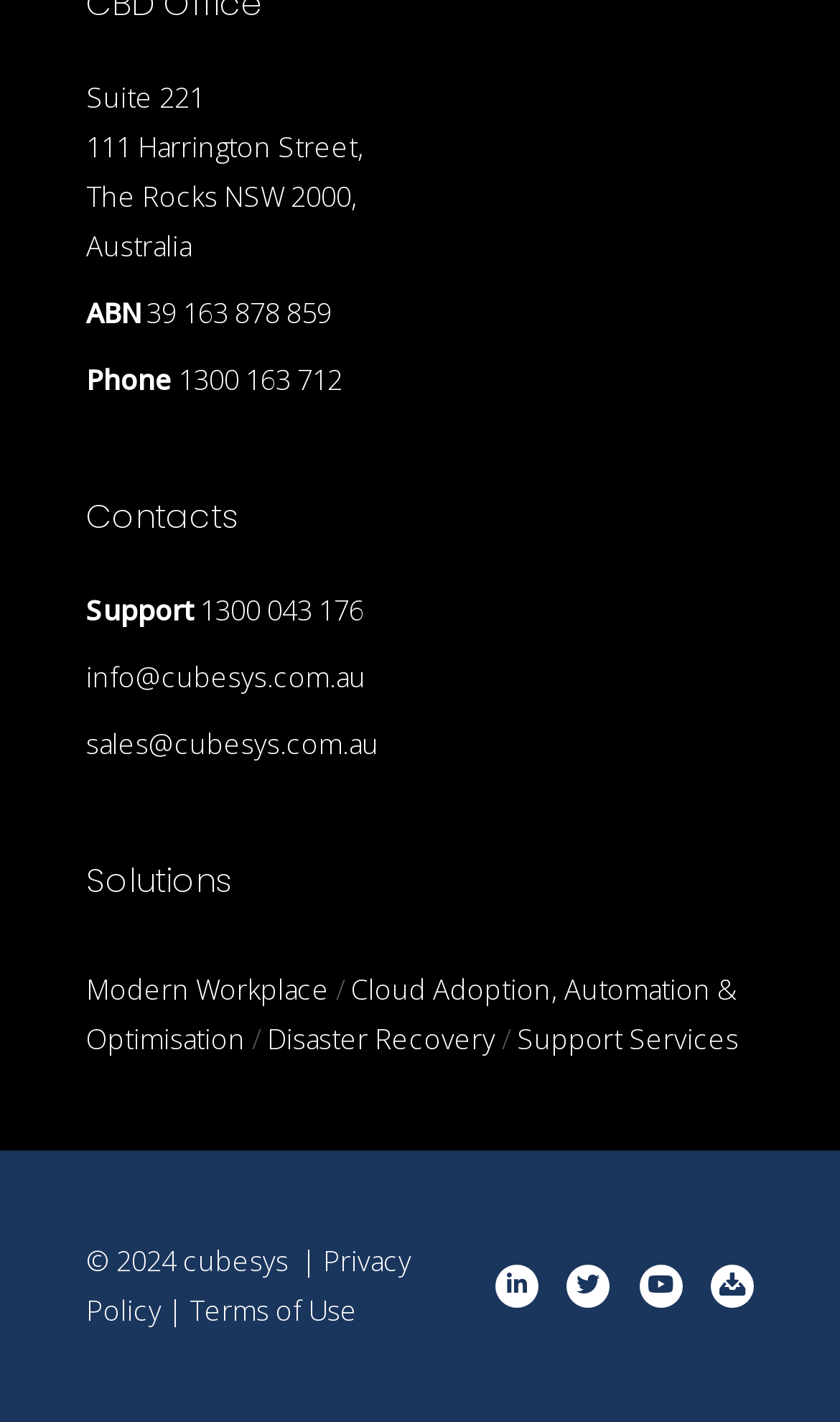From the element description Log in, predict the bounding box coordinates of the UI element. The coordinates must be specified in the format (top-left x, top-left y, bottom-right x, bottom-right y) and should be within the 0 to 1 range.

None